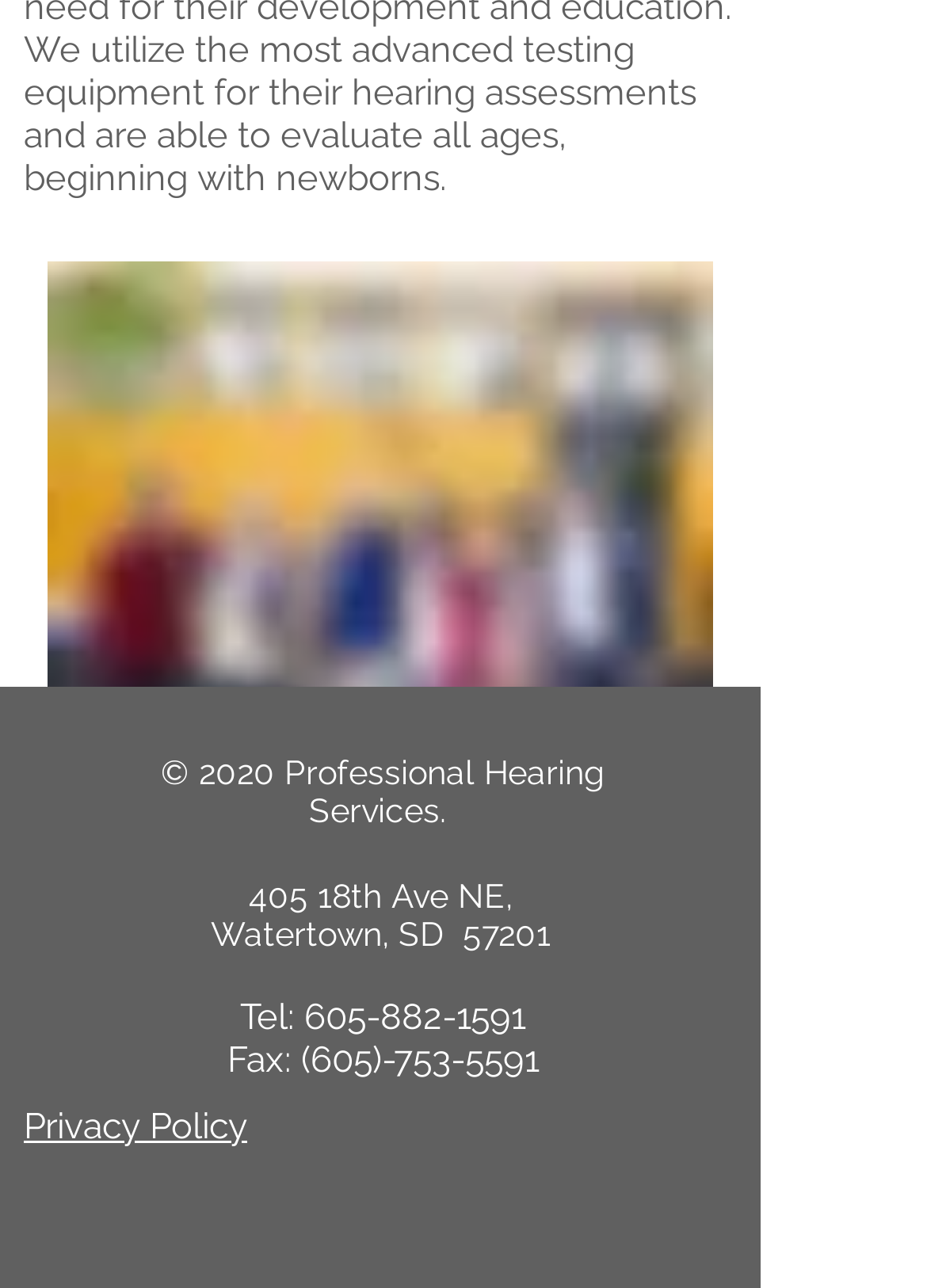What is the address of Professional Hearing Services?
Please ensure your answer is as detailed and informative as possible.

I found the address by looking at the static text elements in the contentinfo section of the webpage, which contains the contact information. The address is specified as '405 18th Ave NE, Watertown, SD 57201'.